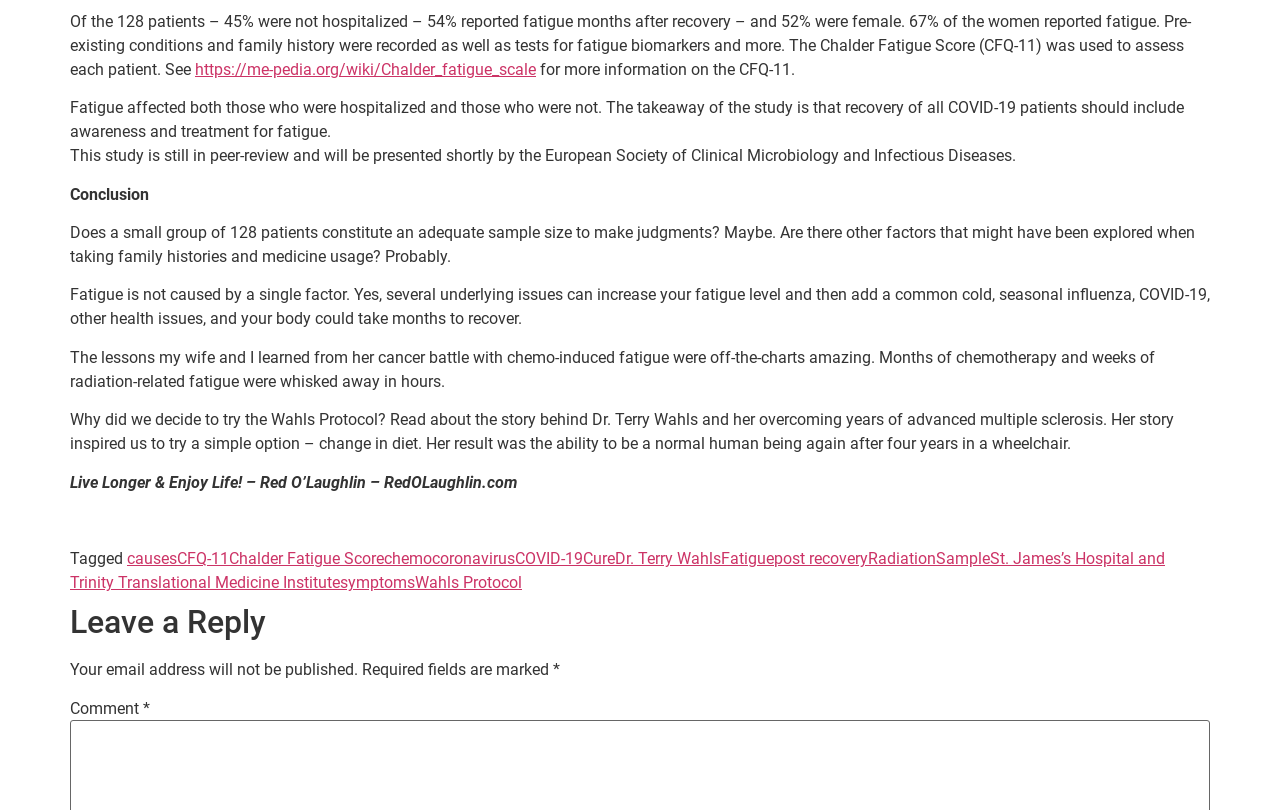Please find the bounding box coordinates (top-left x, top-left y, bottom-right x, bottom-right y) in the screenshot for the UI element described as follows: post recovery

[0.605, 0.678, 0.678, 0.702]